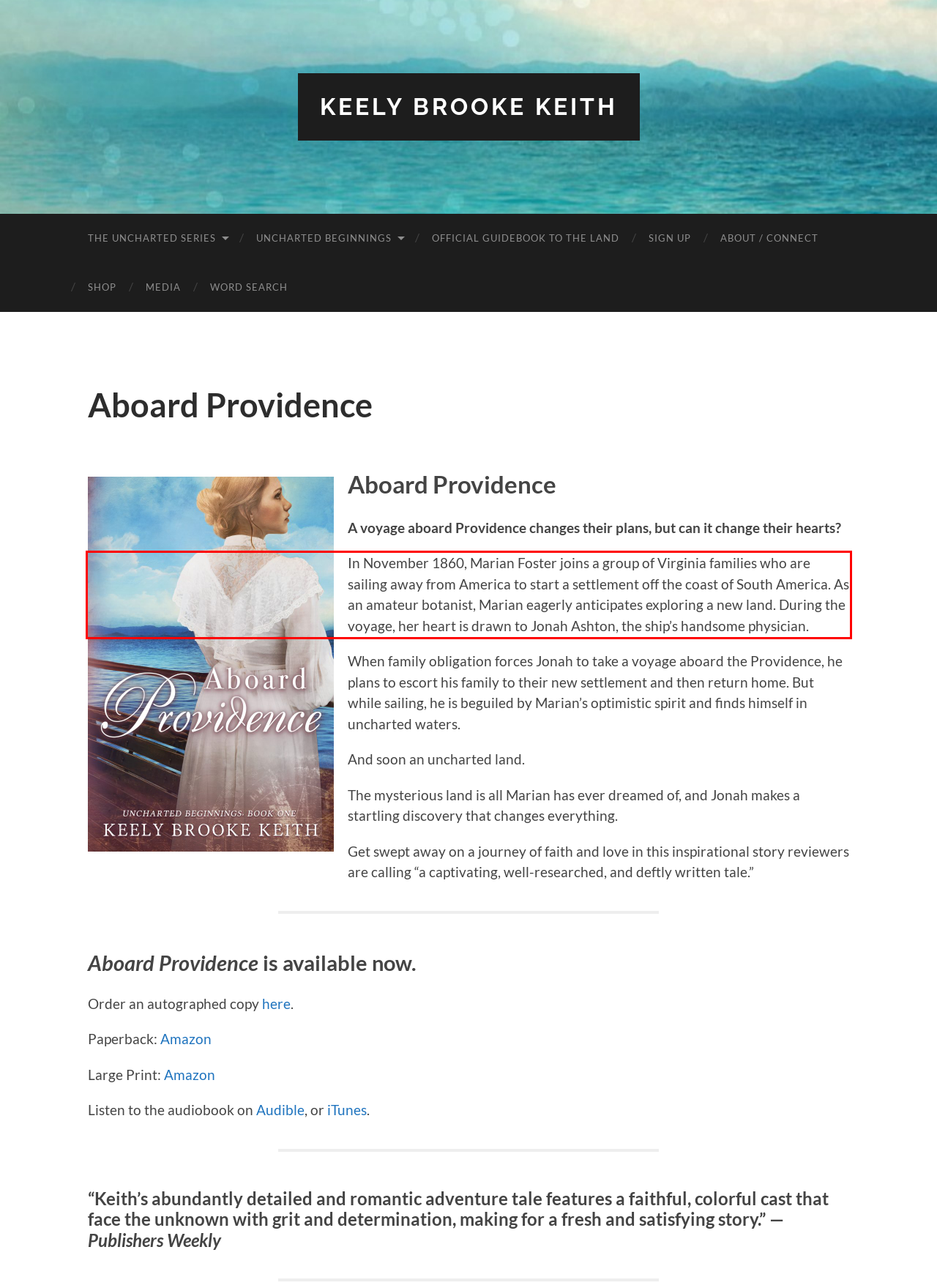From the given screenshot of a webpage, identify the red bounding box and extract the text content within it.

In November 1860, Marian Foster joins a group of Virginia families who are sailing away from America to start a settlement off the coast of South America. As an amateur botanist, Marian eagerly anticipates exploring a new land. During the voyage, her heart is drawn to Jonah Ashton, the ship’s handsome physician.